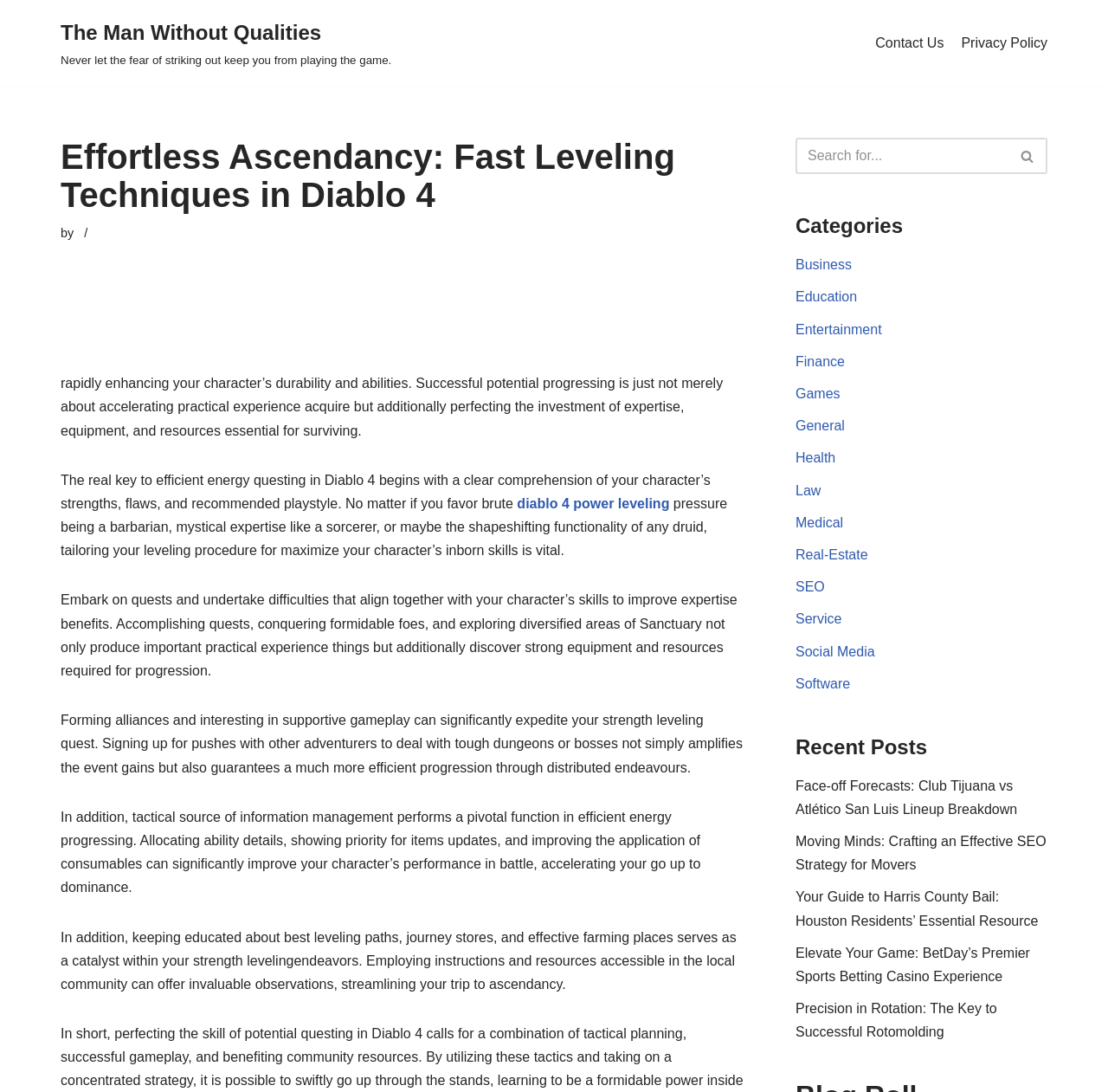What type of content is available in the 'Recent Posts' section?
Look at the image and respond with a one-word or short-phrase answer.

Links to various articles